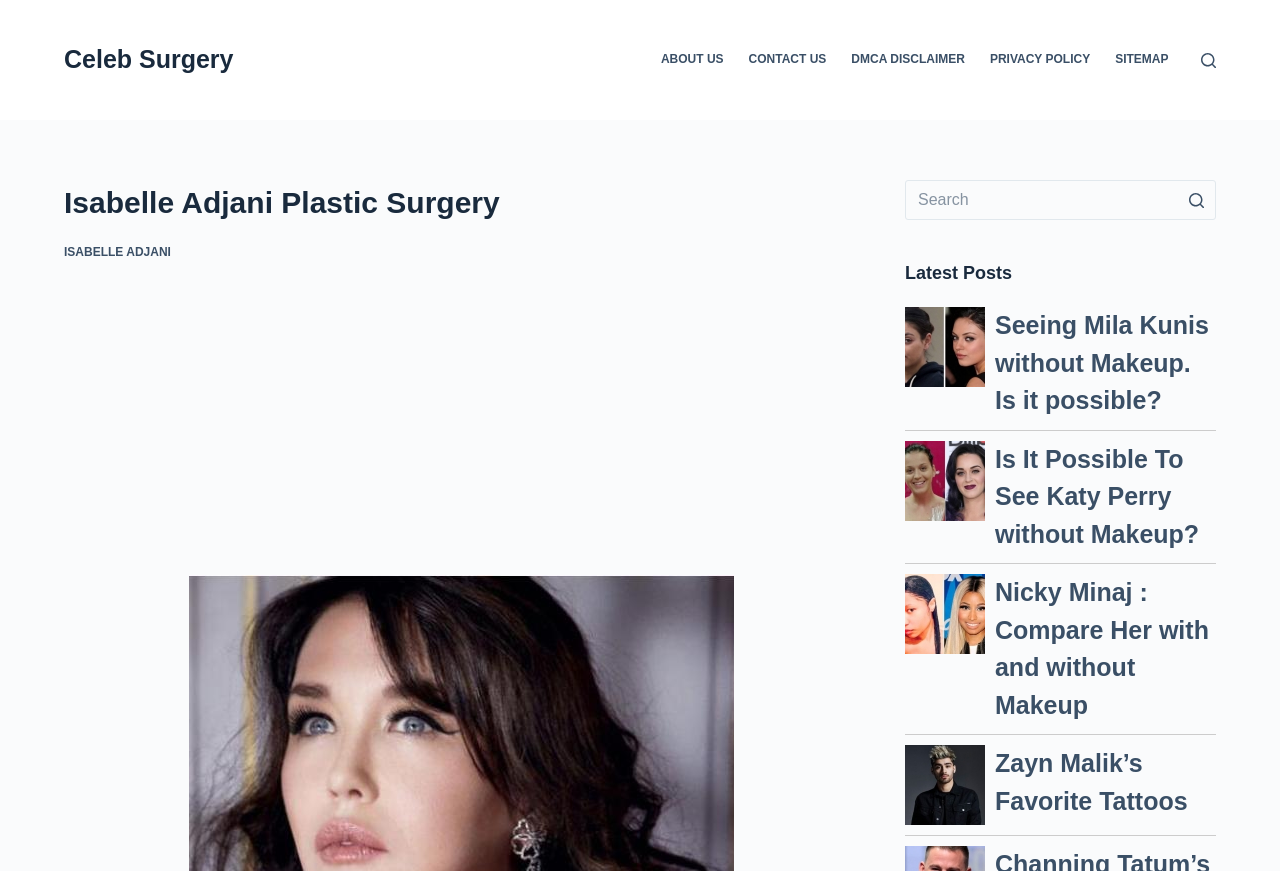Using the information in the image, give a comprehensive answer to the question: 
What is the purpose of the 'Open search form' button?

The 'Open search form' button is located at the top right corner of the webpage, and its purpose is to allow users to search for specific content within the website. When clicked, it will open a search form where users can input their search queries.